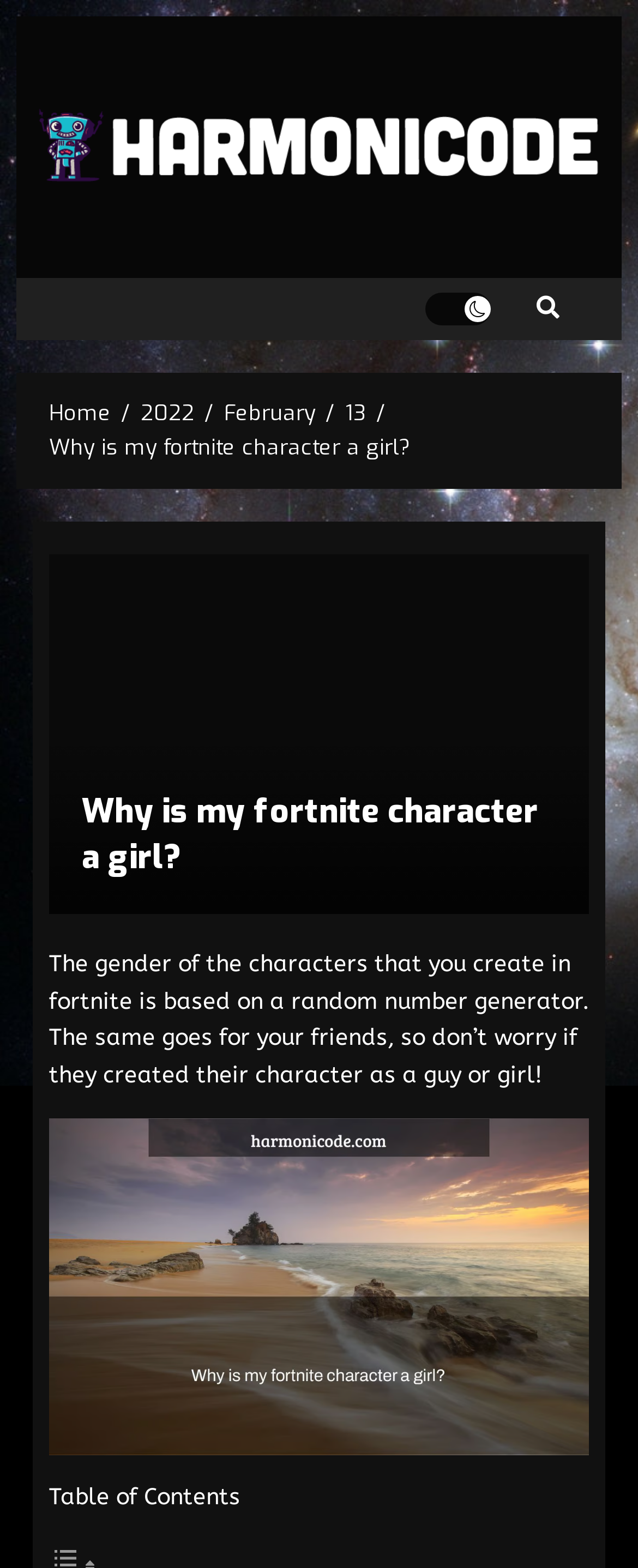Extract the bounding box coordinates of the UI element described: "13". Provide the coordinates in the format [left, top, right, bottom] with values ranging from 0 to 1.

[0.541, 0.254, 0.574, 0.273]